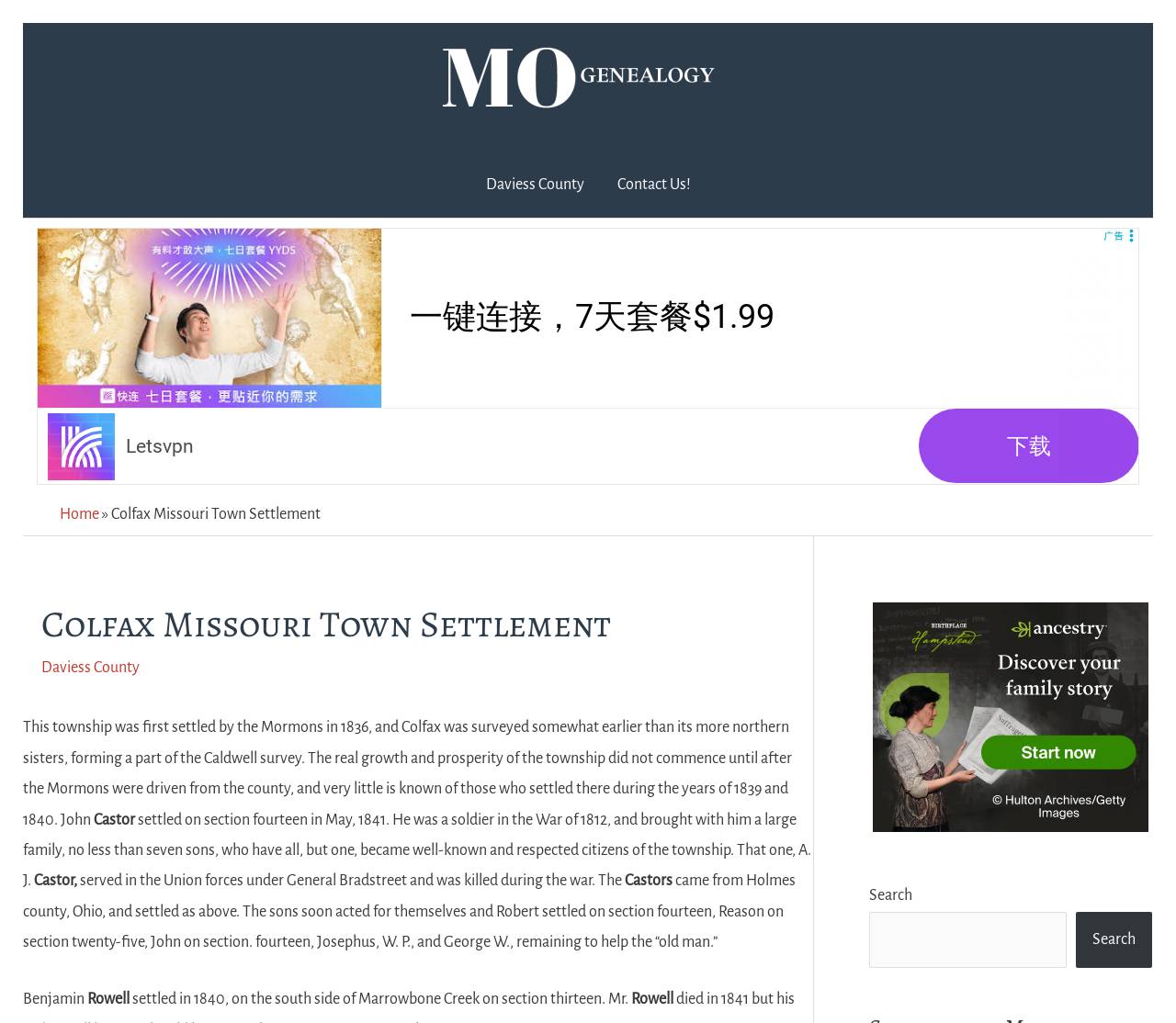Present a detailed account of what is displayed on the webpage.

The webpage is about Colfax, Missouri, and its town settlement history. At the top, there is a link to skip to the content and a link to "Missouri Genealogy" with an accompanying image. Below this, there is a navigation menu for site navigation, featuring links to "Daviess County" and "Contact Us!".

On the left side, there is an advertisement iframe. Above the main content, there is a navigation menu for breadcrumbs, featuring links to "Home" and "Colfax Missouri Town Settlement". The main content is divided into sections, with a heading "Colfax Missouri Town Settlement" at the top. Below this, there is a paragraph of text describing the township's settlement history, including the arrival of the Mormons in 1836 and the subsequent growth and prosperity of the township.

The text continues to describe the settlement of John Castor and his family, including his seven sons, who became respected citizens of the township. The text also mentions Benjamin Rowell, who settled in 1840. The main content takes up most of the page, with a few complementary sections on the right side, featuring a link to "Ancestry US" with an accompanying image, and a search bar with a button to search.

Overall, the webpage is focused on providing historical information about Colfax, Missouri, and its town settlement, with a clear and organized layout.